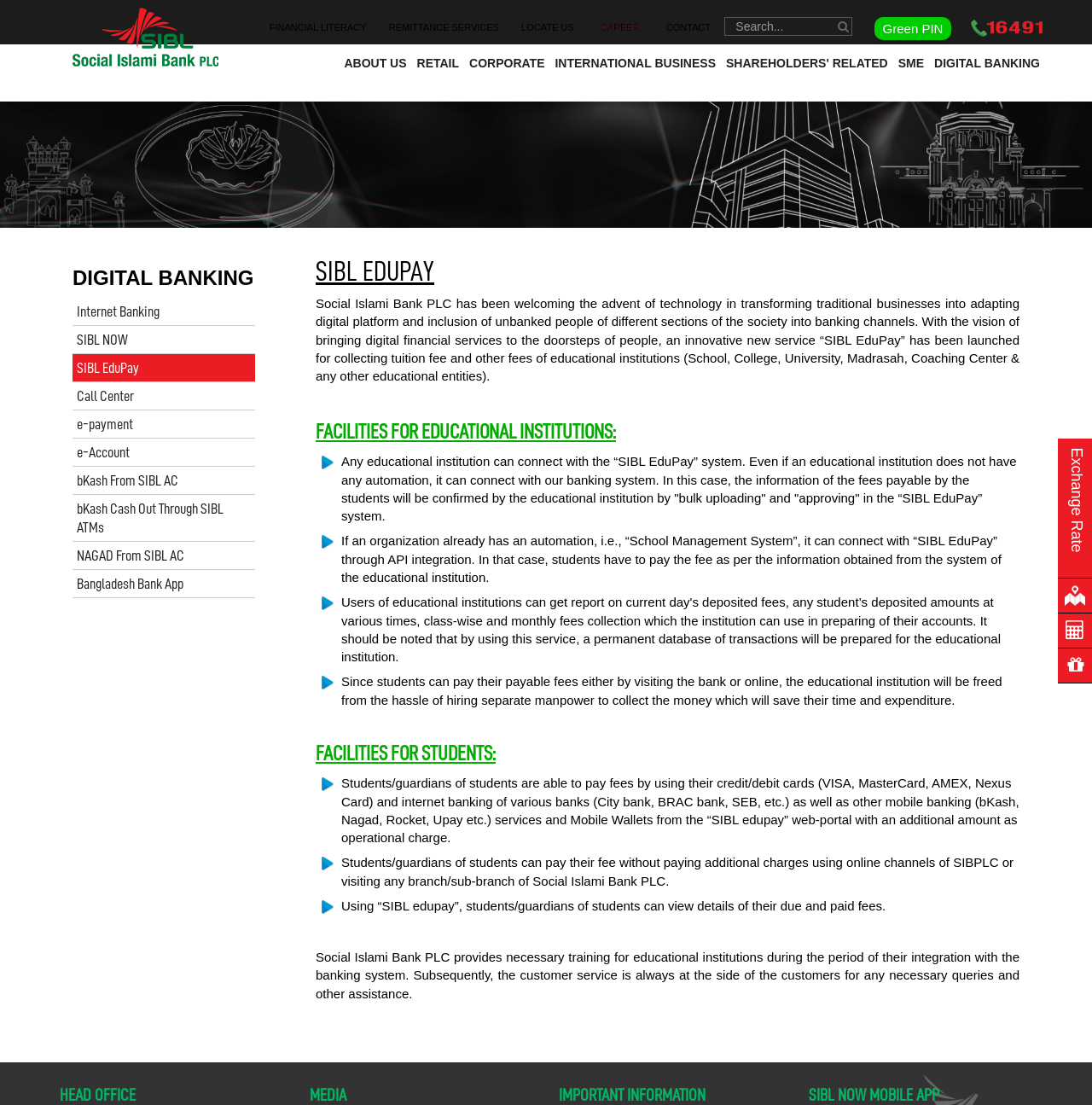Determine the bounding box for the HTML element described here: "EMI Calculator". The coordinates should be given as [left, top, right, bottom] with each number being a float between 0 and 1.

[0.969, 0.555, 1.0, 0.586]